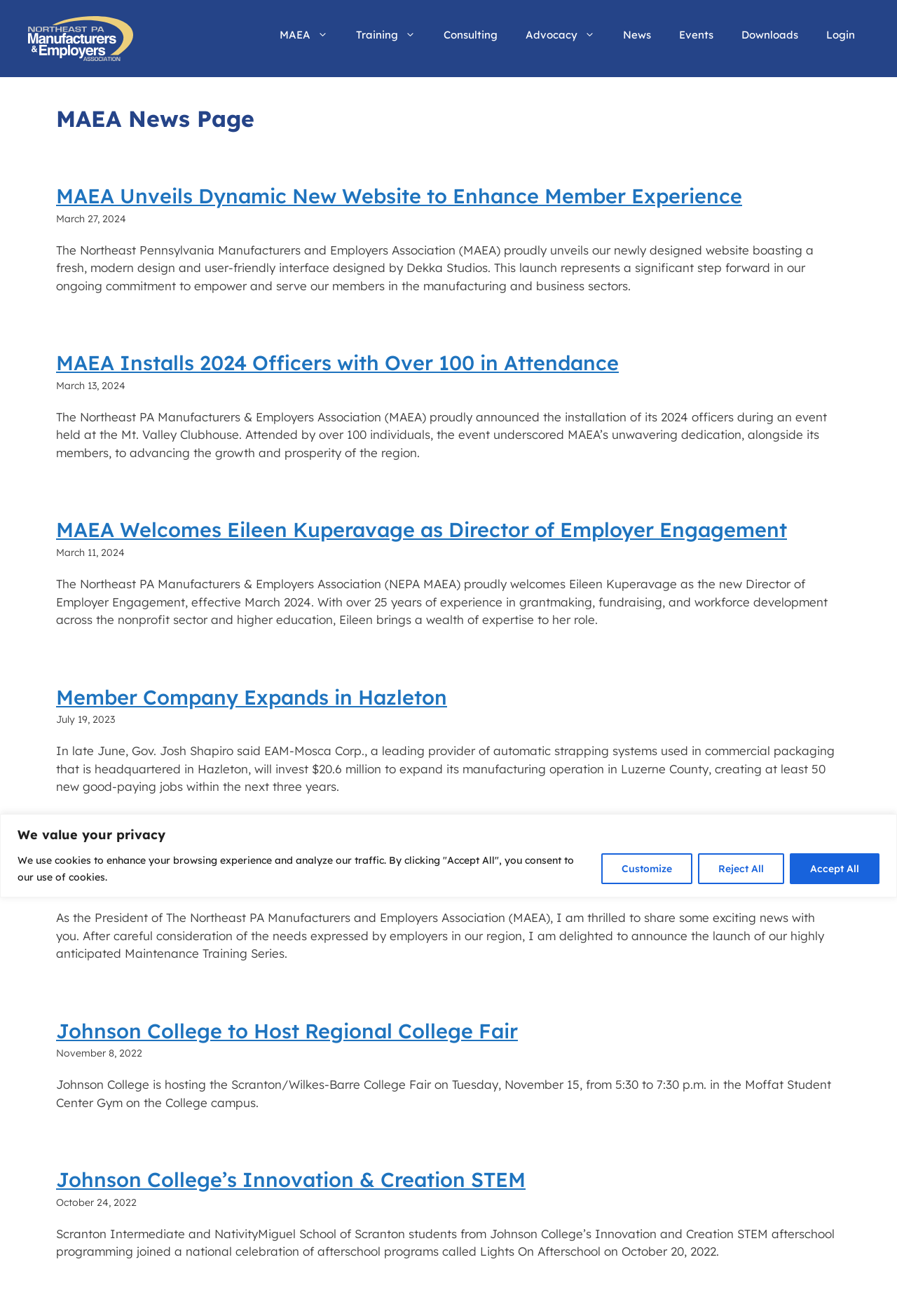Please provide the main heading of the webpage content.

MAEA News Page